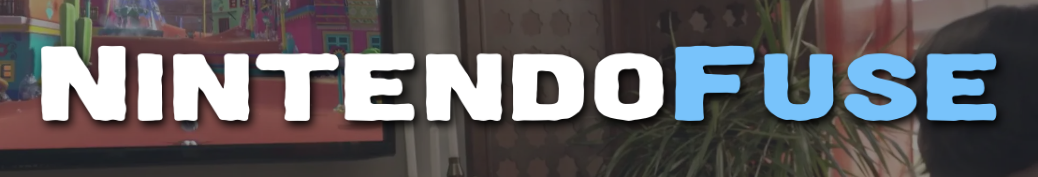What is displayed on the television screen behind the logo?
Look at the screenshot and respond with a single word or phrase.

A colorful gaming scene